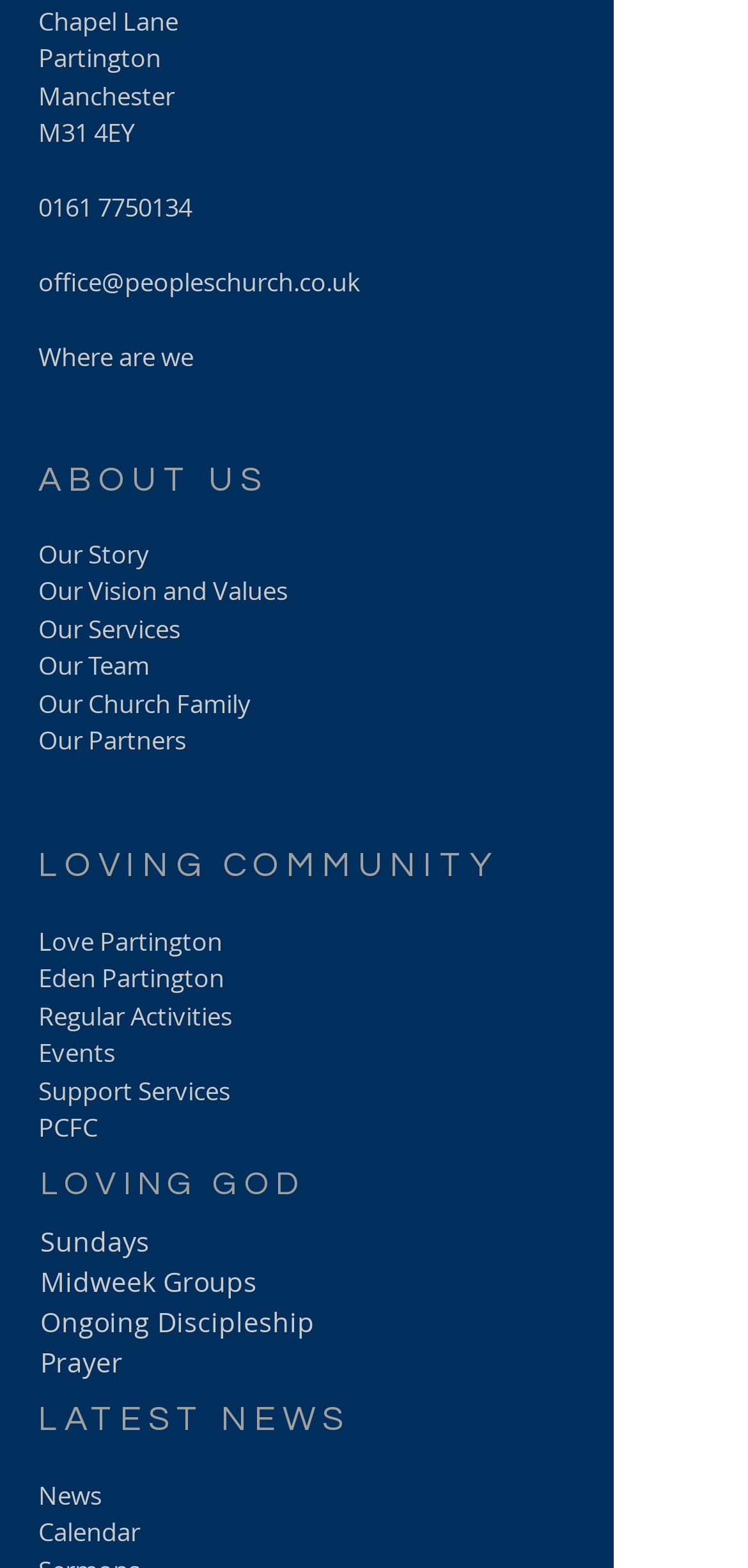Could you determine the bounding box coordinates of the clickable element to complete the instruction: "Check the latest news"? Provide the coordinates as four float numbers between 0 and 1, i.e., [left, top, right, bottom].

[0.051, 0.942, 0.136, 0.964]